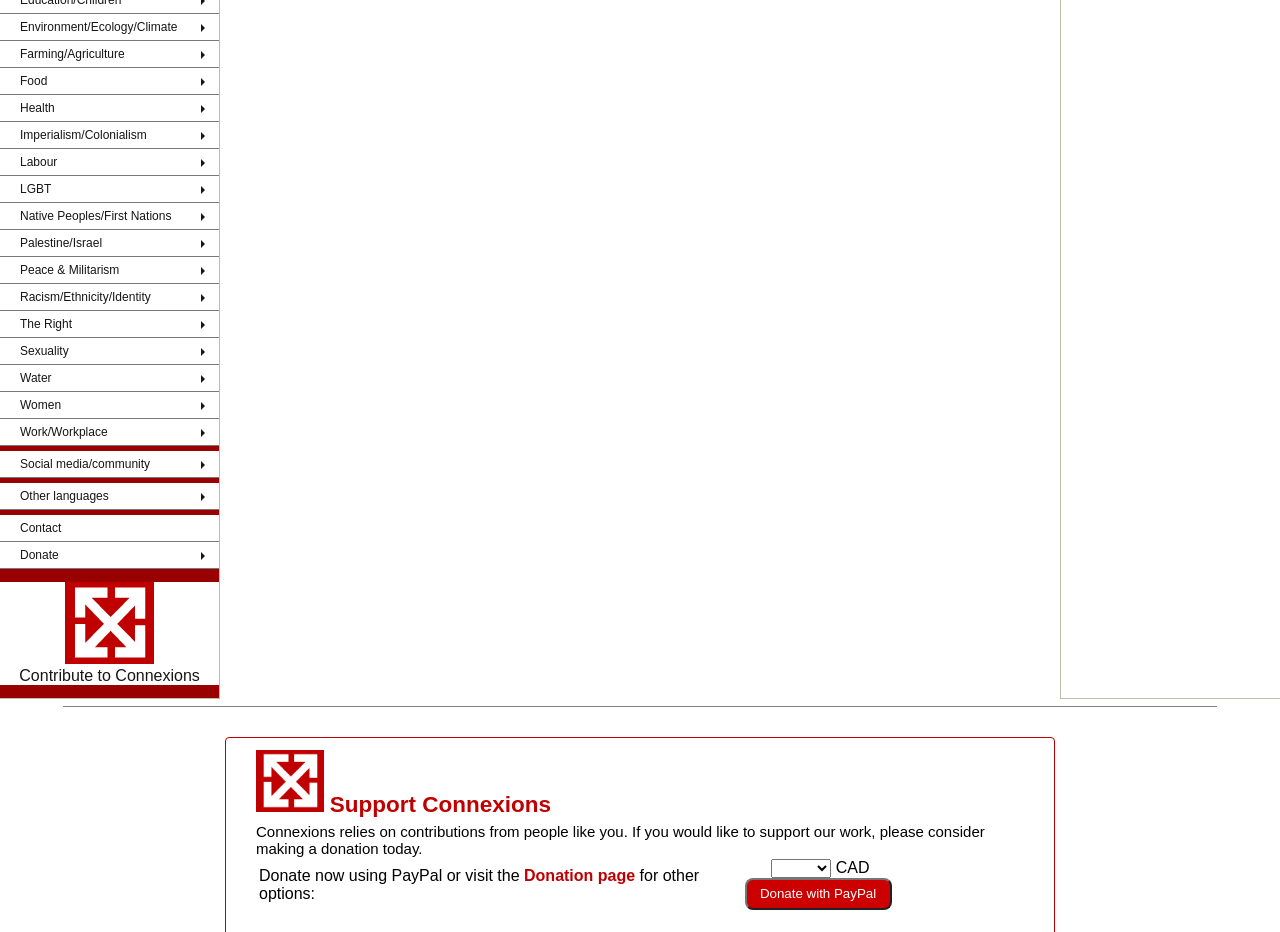Please find the bounding box for the following UI element description. Provide the coordinates in (top-left x, top-left y, bottom-right x, bottom-right y) format, with values between 0 and 1: Social media/community

[0.0, 0.484, 0.171, 0.513]